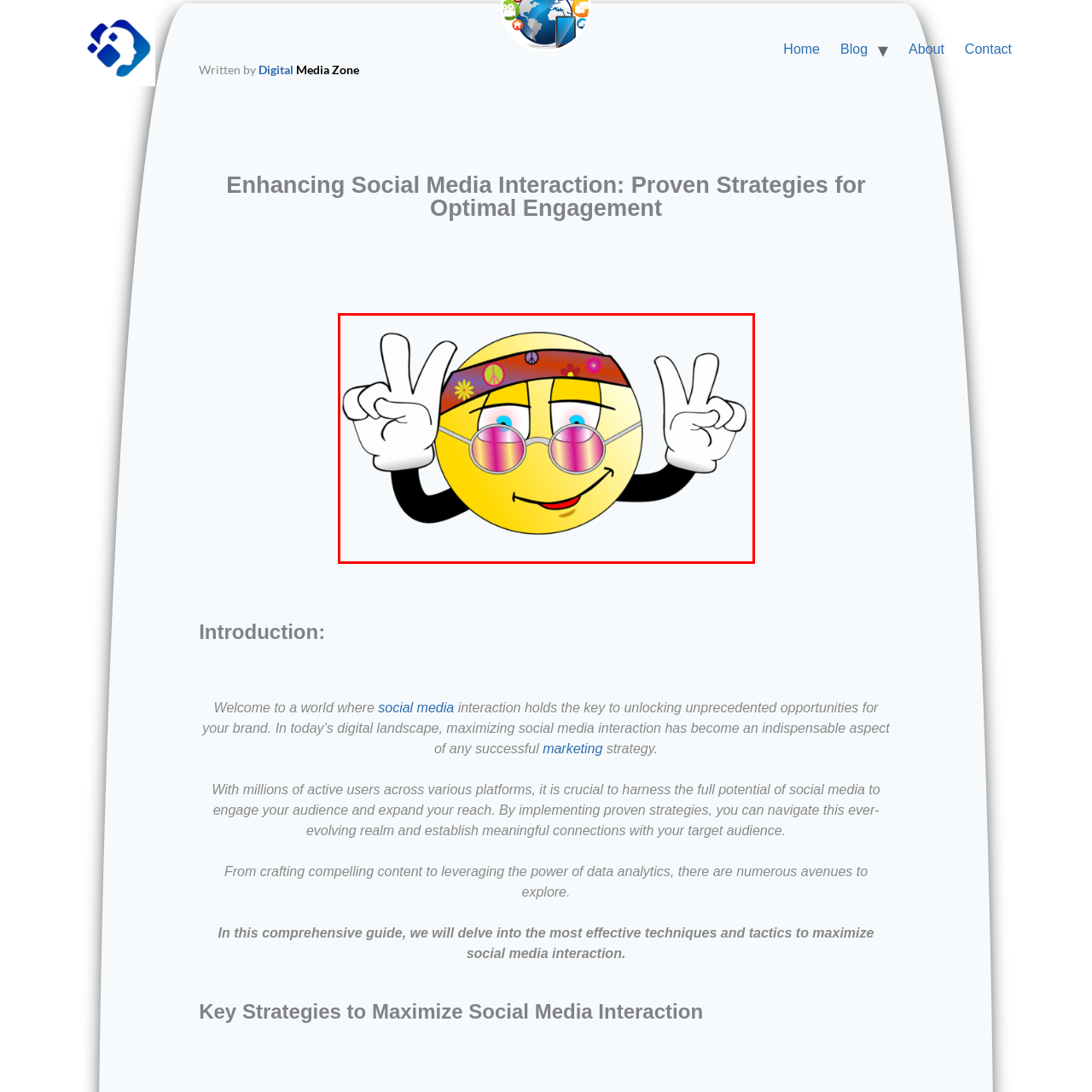Elaborate on the contents of the image highlighted by the red boundary in detail.

The image features a cheerful, animated smiley face with a vibrant yellow color. This character is adorned with a colorful headband that showcases peace symbols and flowers, reflecting a fun and relaxed vibe. The smiley is wearing stylish round glasses with reflective pink lenses, contributing to its trendy appearance. Its hands are raised in a peace sign gesture, symbolizing positivity and harmony. The overall design embodies a playful spirit, making it a fitting representation for themes related to social networking and community engagement.